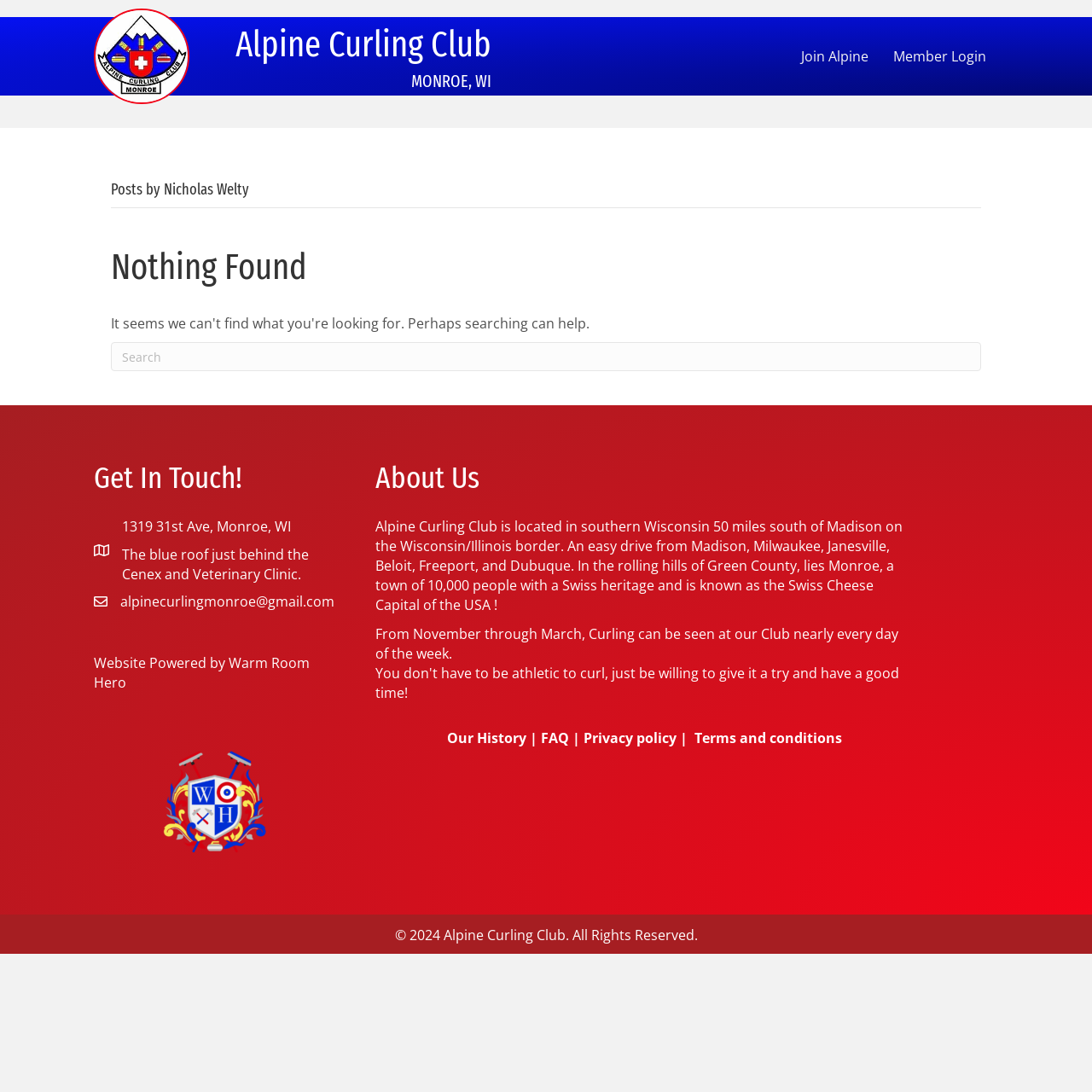Determine the bounding box coordinates for the area that should be clicked to carry out the following instruction: "Learn about Alpine Curling Club's history".

[0.409, 0.667, 0.482, 0.685]